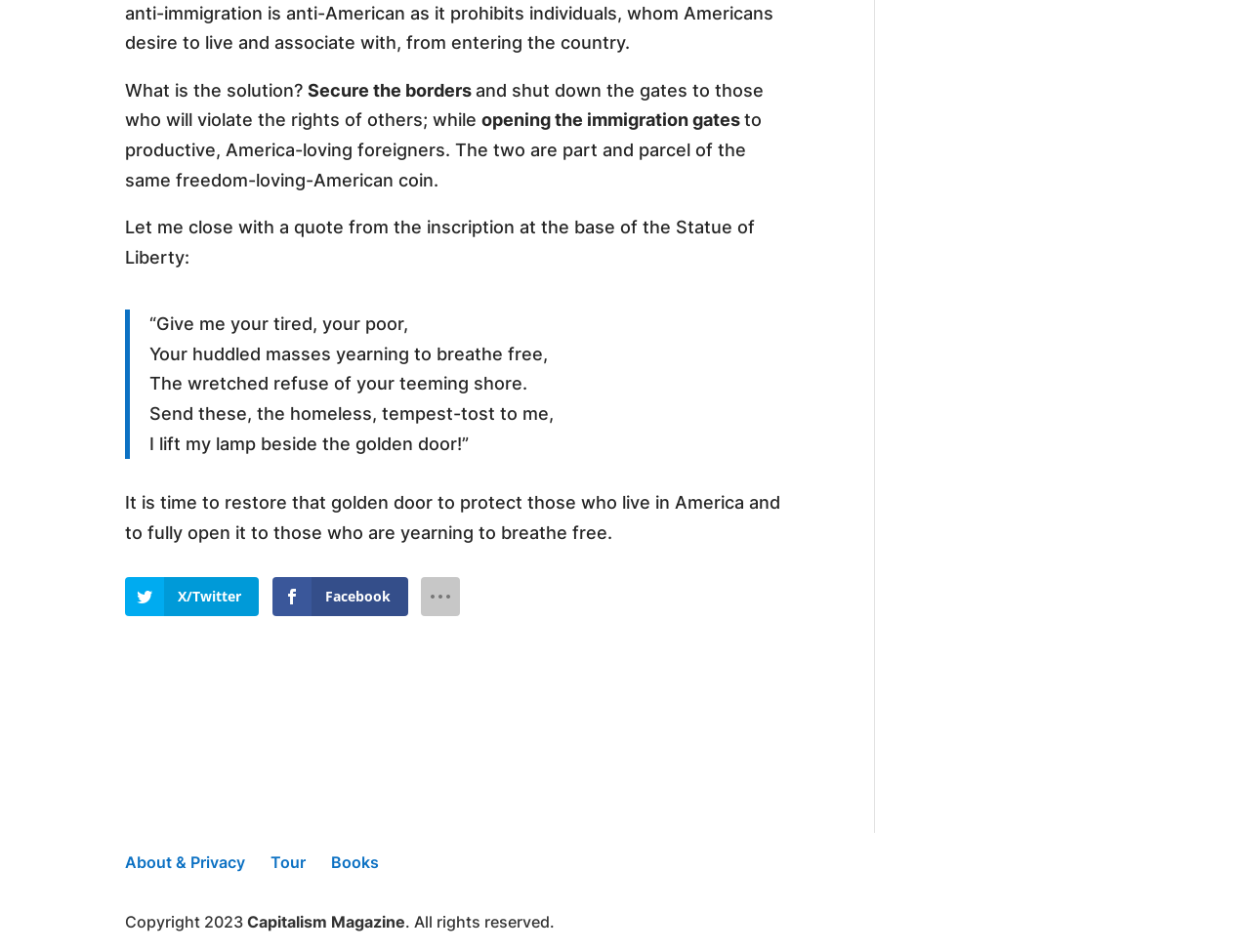What is the golden door referred to in the text?
Please answer using one word or phrase, based on the screenshot.

Statue of Liberty